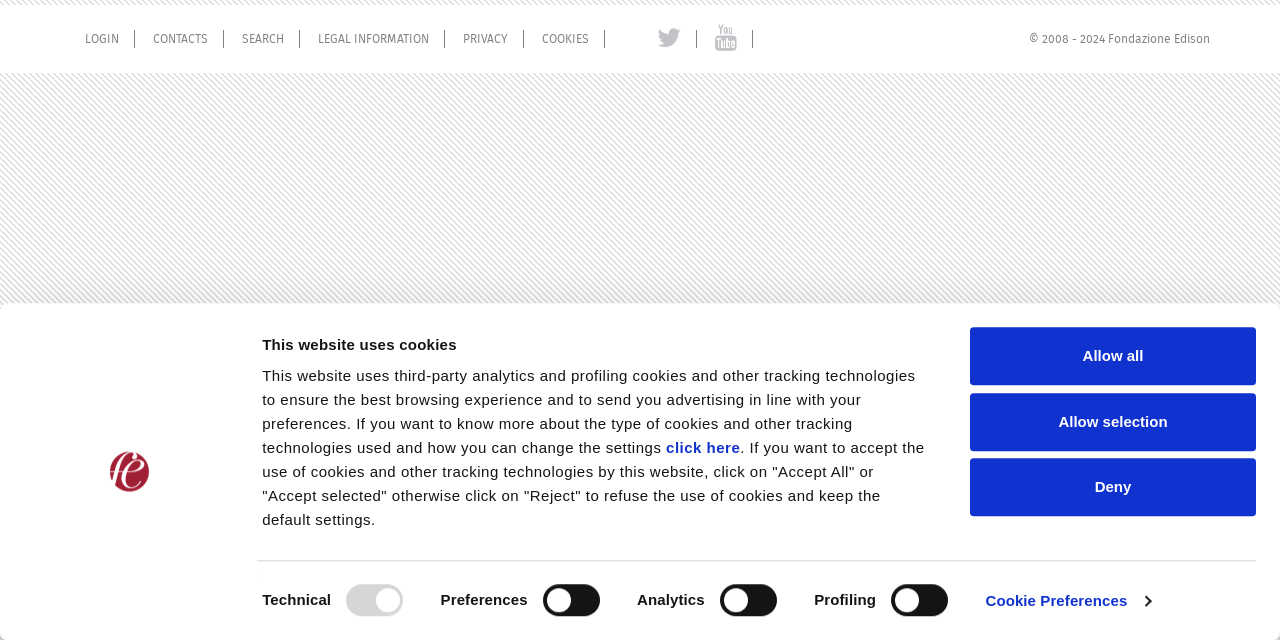Using the provided element description "Allow selection", determine the bounding box coordinates of the UI element.

[0.758, 0.614, 0.981, 0.704]